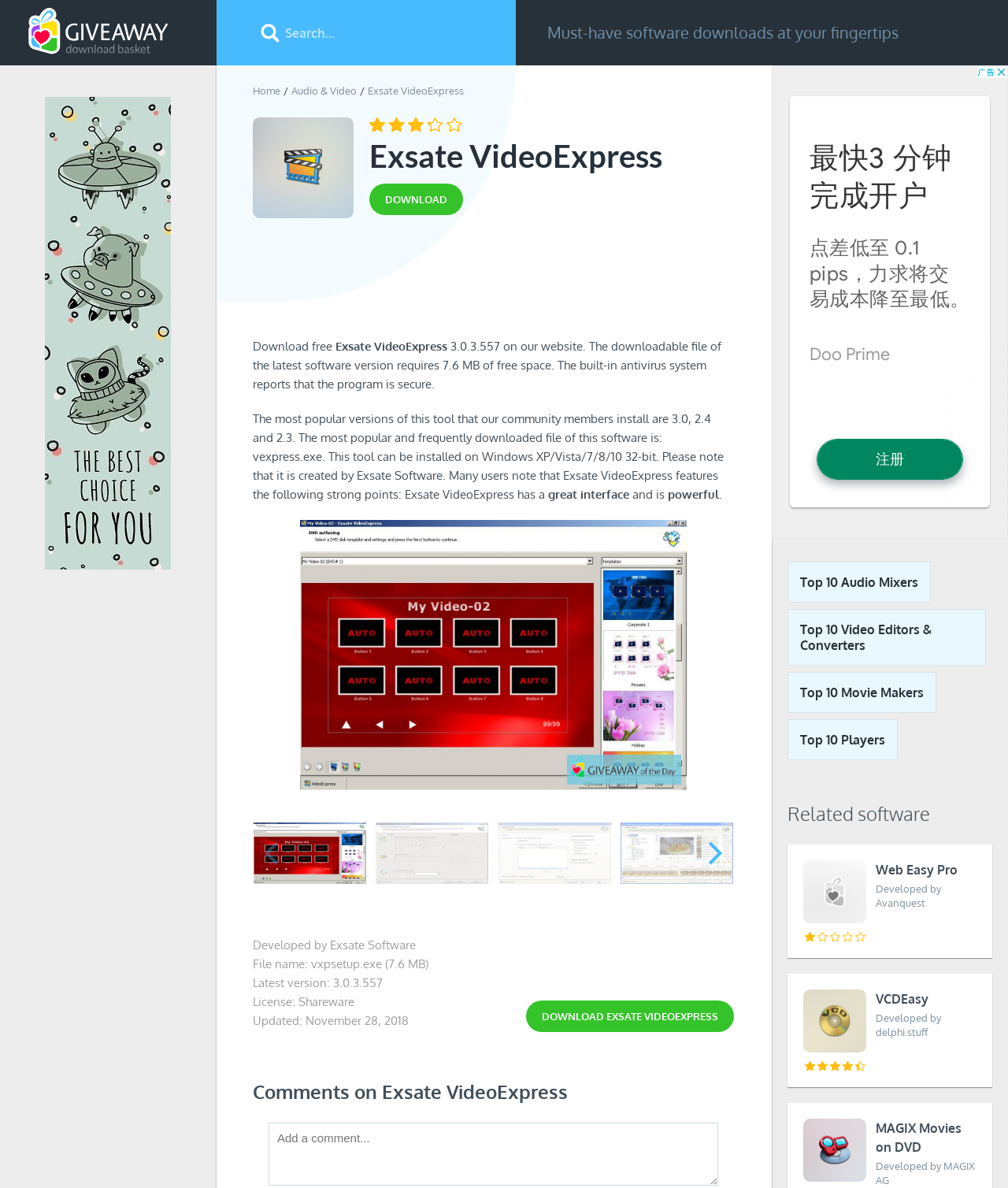Can you determine the bounding box coordinates of the area that needs to be clicked to fulfill the following instruction: "Go to home page"?

[0.251, 0.071, 0.278, 0.082]